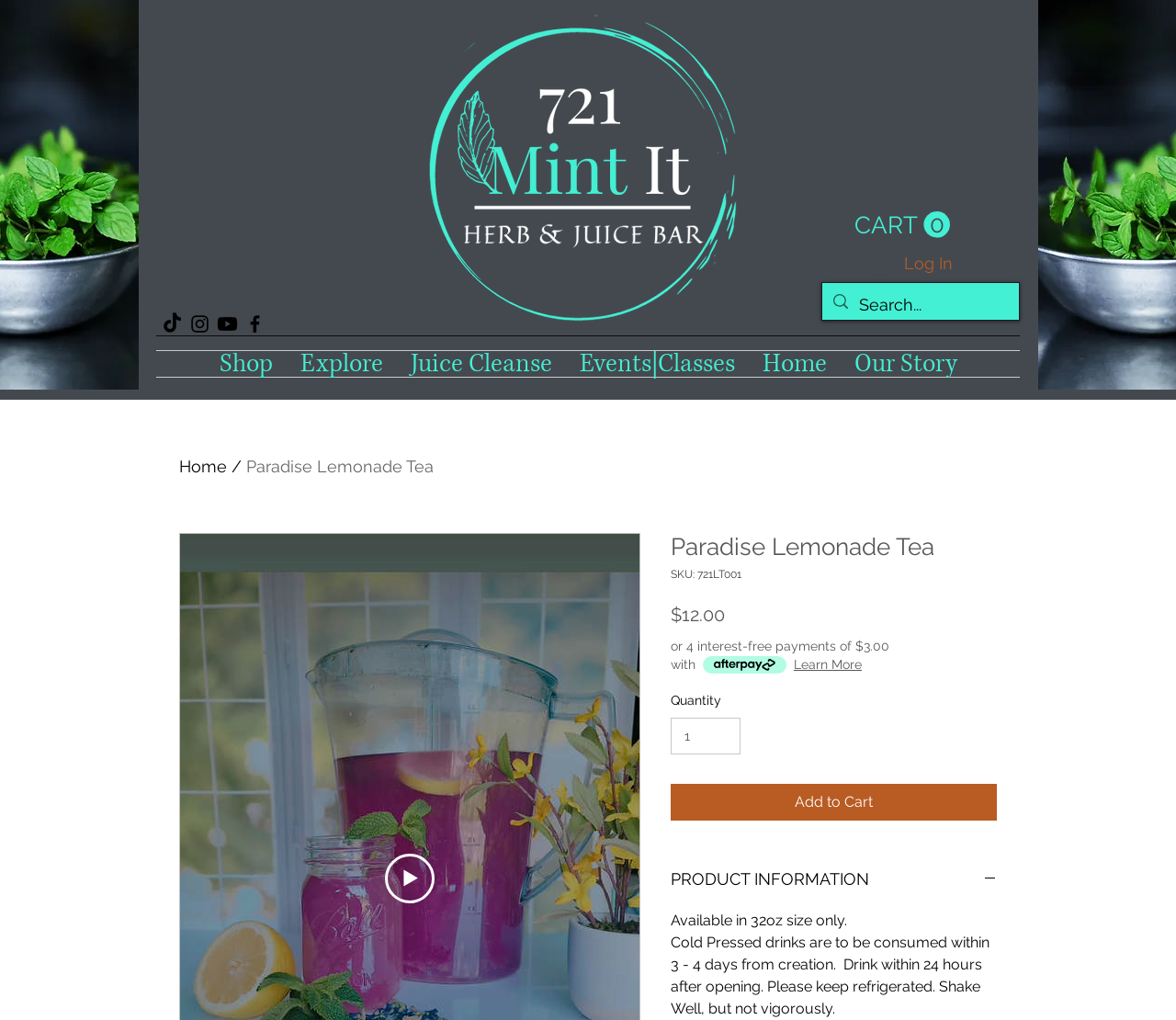What is the size of the product available?
Give a single word or phrase as your answer by examining the image.

32oz